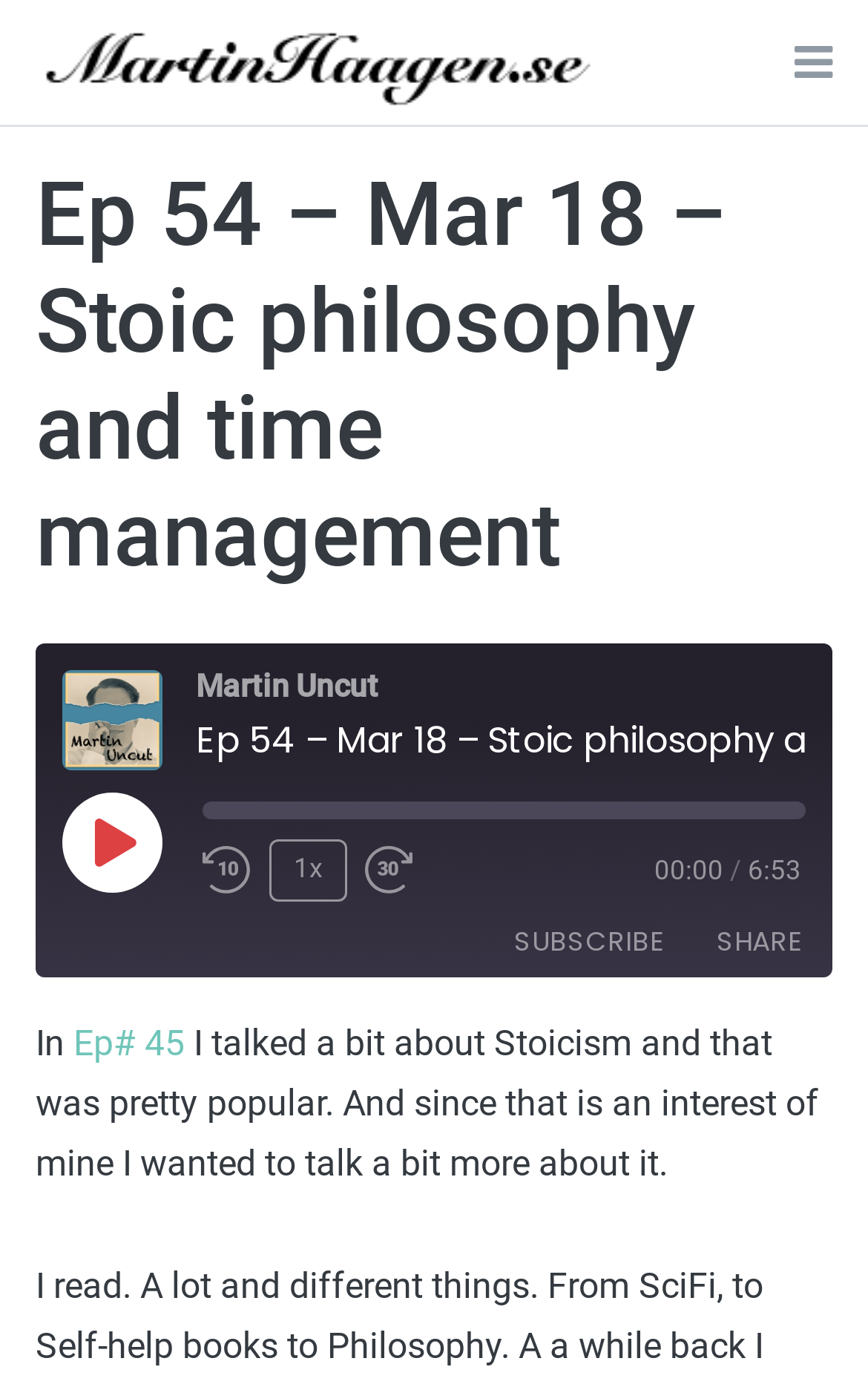What is the episode title?
Using the screenshot, give a one-word or short phrase answer.

Ep 54 – Mar 18 – Stoic philosophy and time management